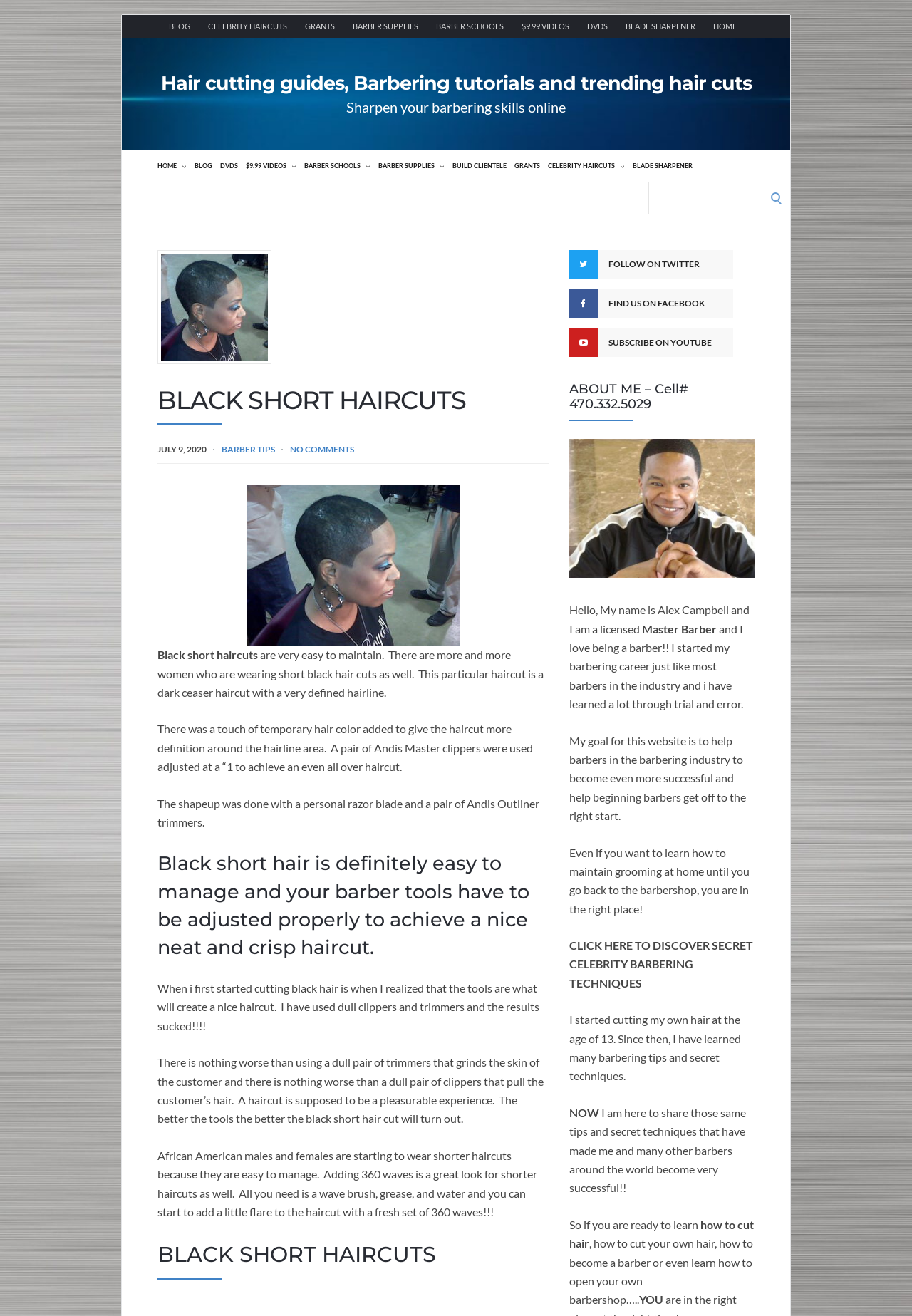Identify and provide the bounding box for the element described by: "Follow on Twitter".

[0.624, 0.19, 0.804, 0.211]